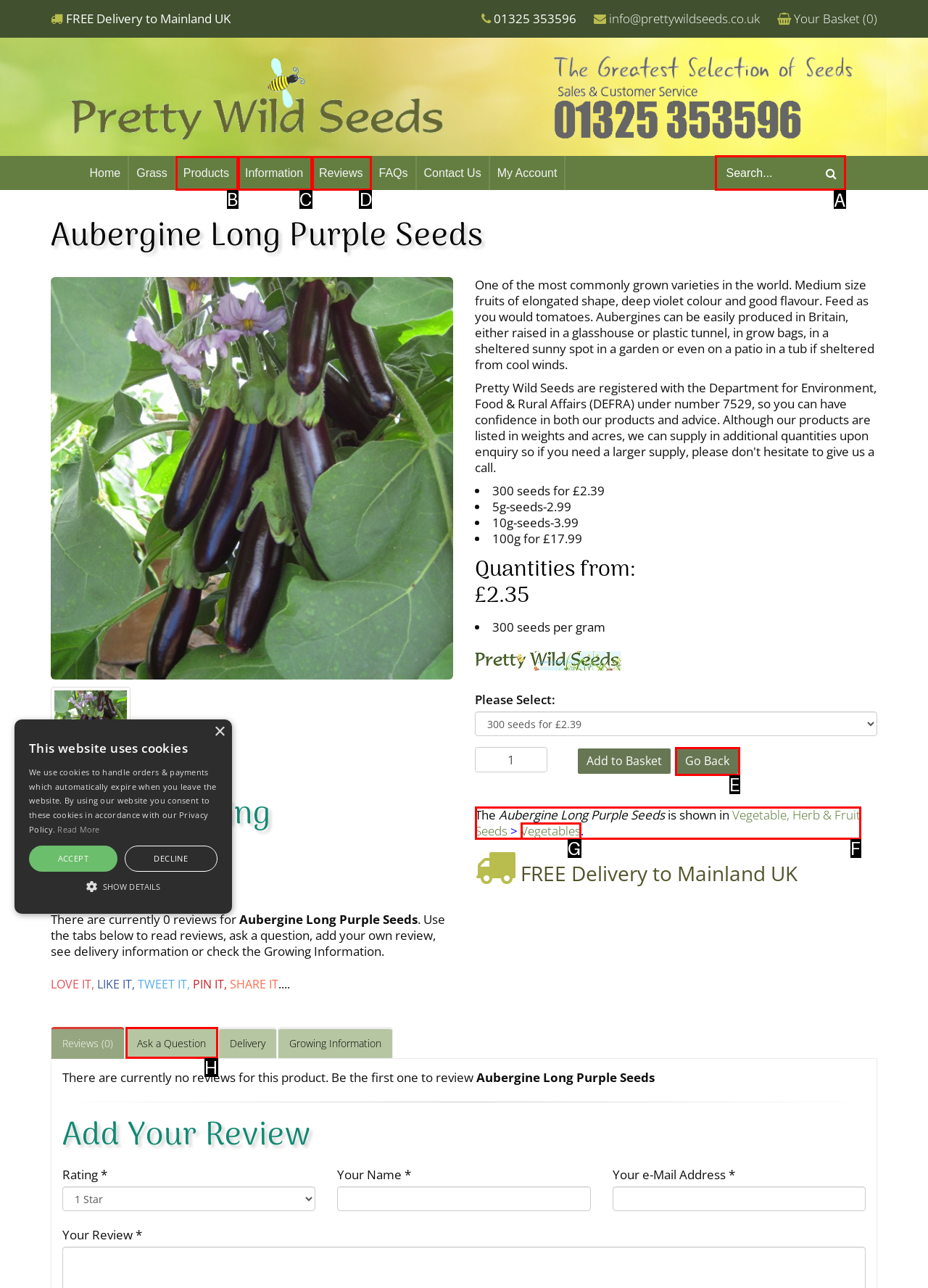Indicate the UI element to click to perform the task: Search for products. Reply with the letter corresponding to the chosen element.

A